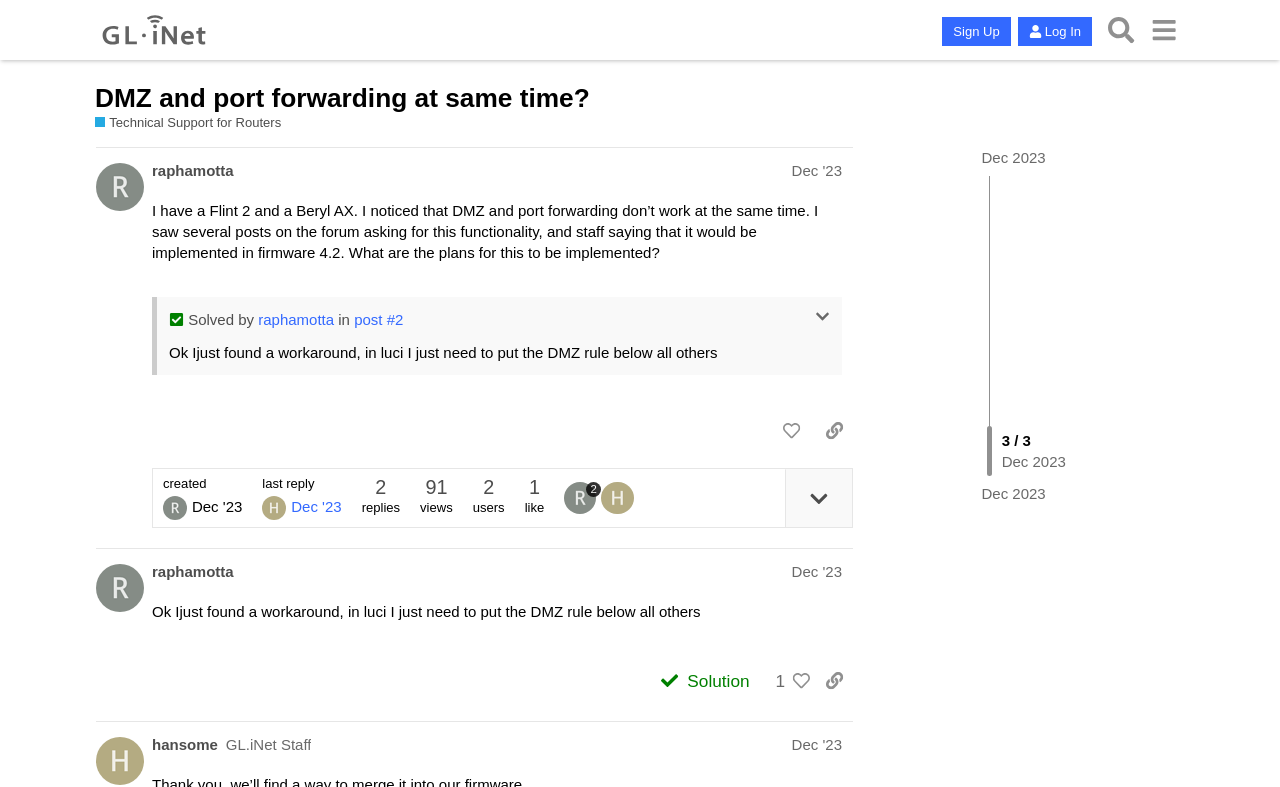Identify the bounding box coordinates for the region of the element that should be clicked to carry out the instruction: "Sign Up". The bounding box coordinates should be four float numbers between 0 and 1, i.e., [left, top, right, bottom].

[0.736, 0.022, 0.79, 0.058]